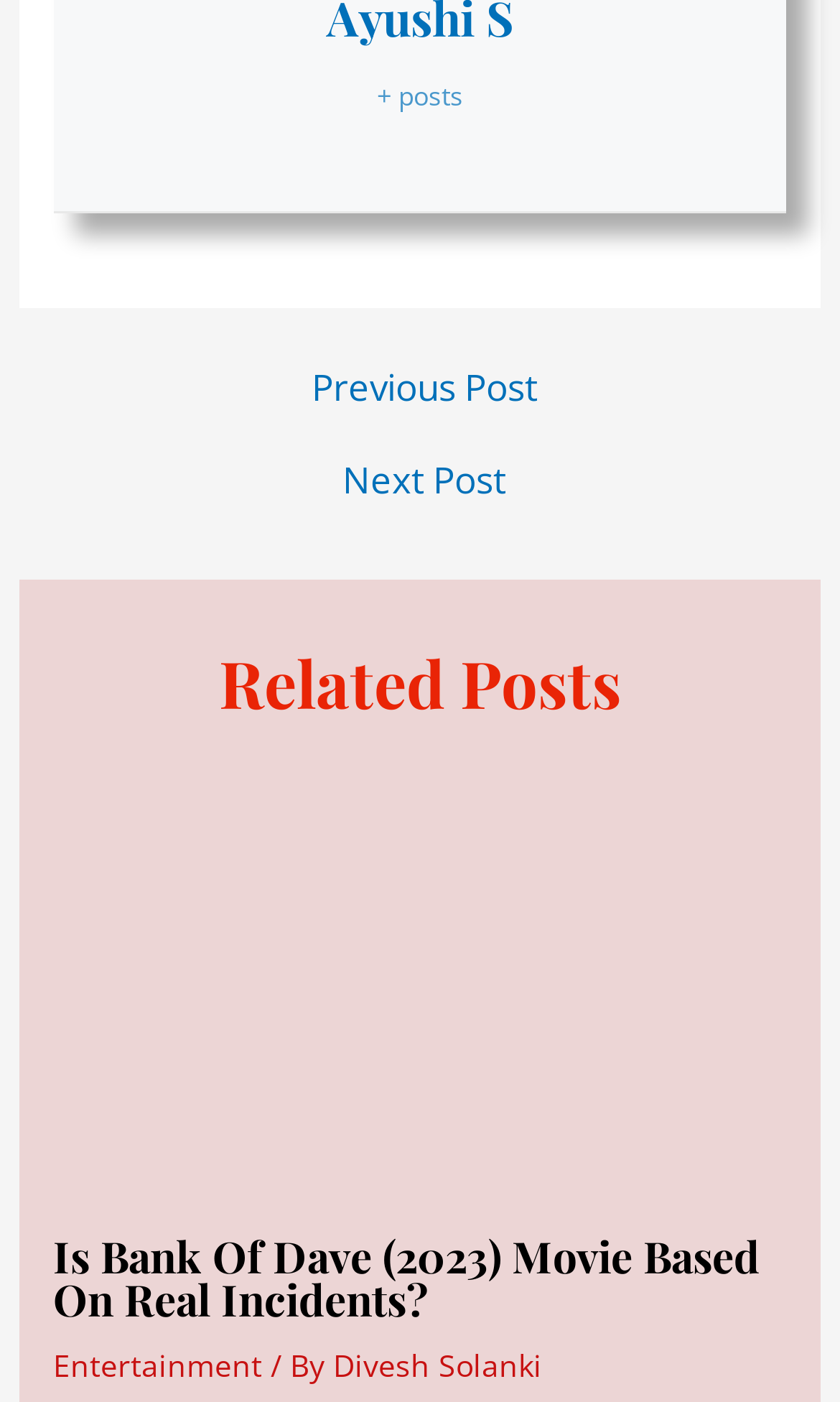Give a concise answer using one word or a phrase to the following question:
What is the category of the article?

Entertainment